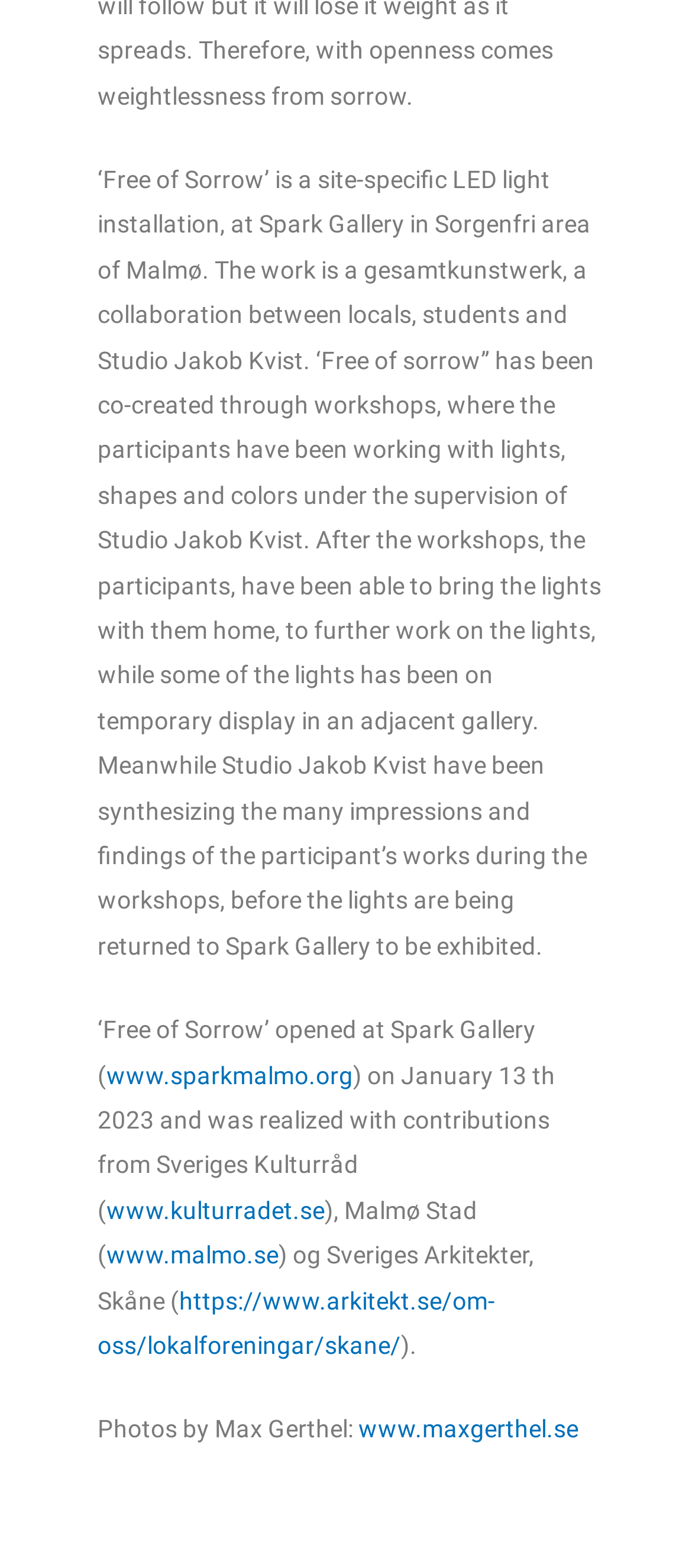Locate the bounding box for the described UI element: "www.sparkmalmo.org". Ensure the coordinates are four float numbers between 0 and 1, formatted as [left, top, right, bottom].

[0.154, 0.676, 0.51, 0.694]